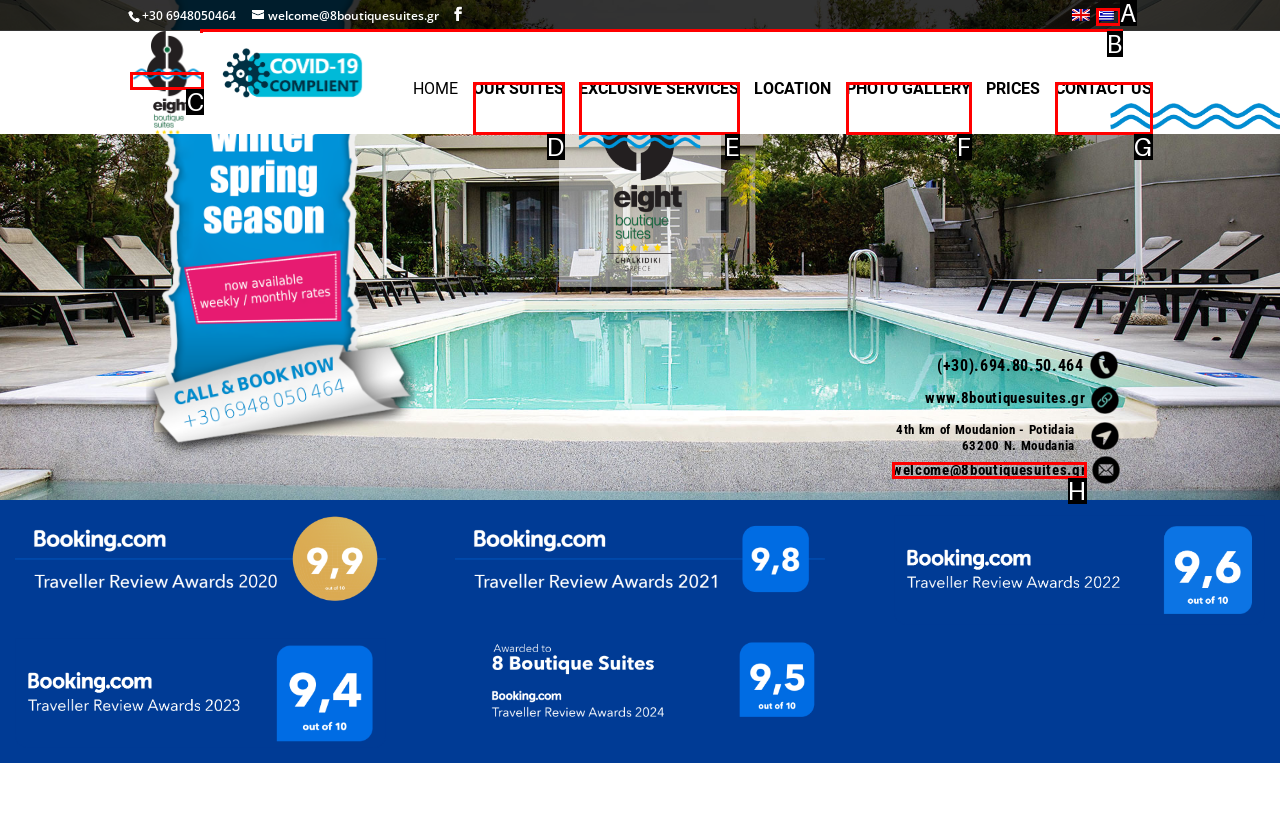From the given choices, which option should you click to complete this task: Go to the home page? Answer with the letter of the correct option.

None